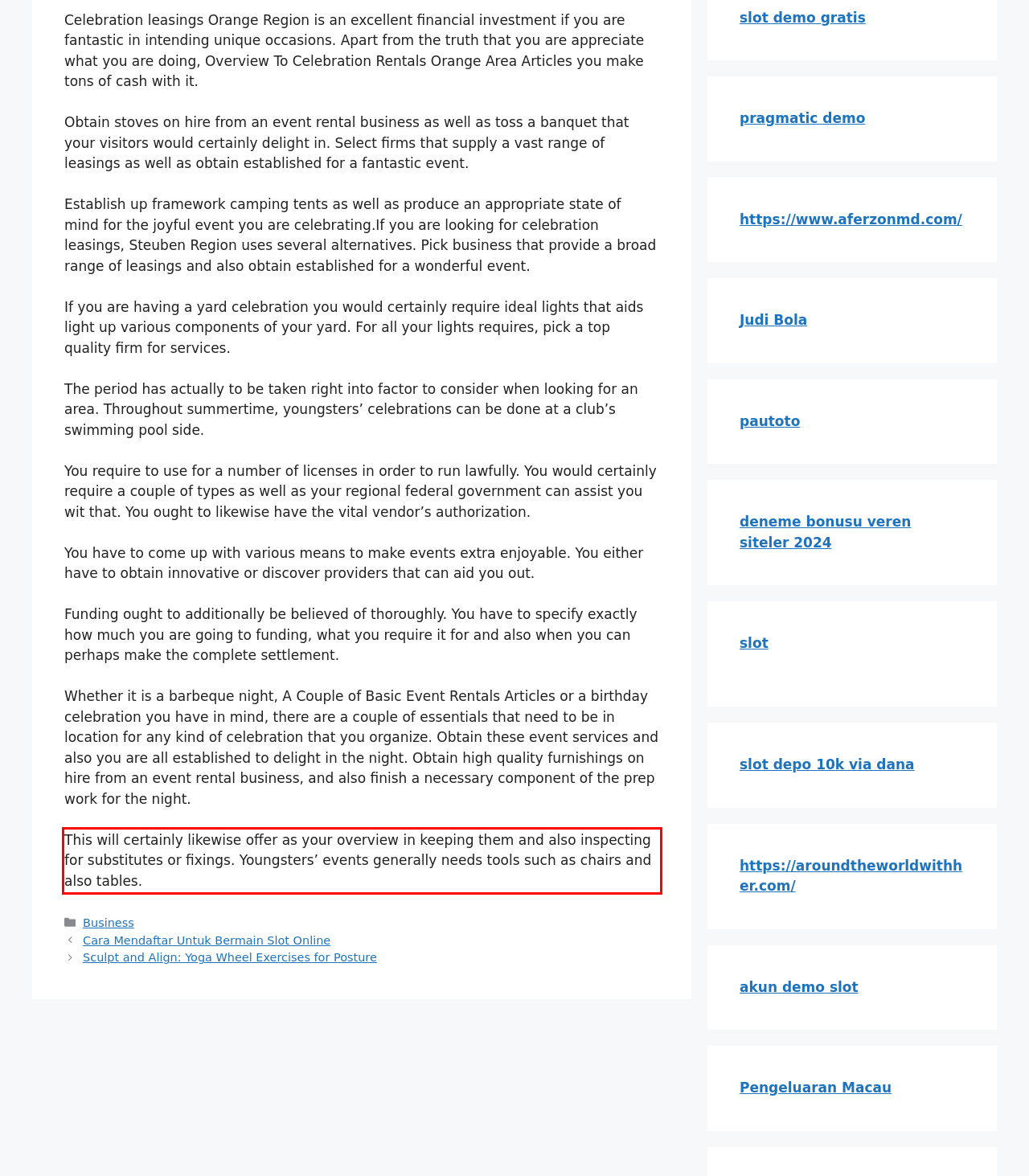Analyze the screenshot of the webpage and extract the text from the UI element that is inside the red bounding box.

This will certainly likewise offer as your overview in keeping them and also inspecting for substitutes or fixings. Youngsters’ events generally needs tools such as chairs and also tables.